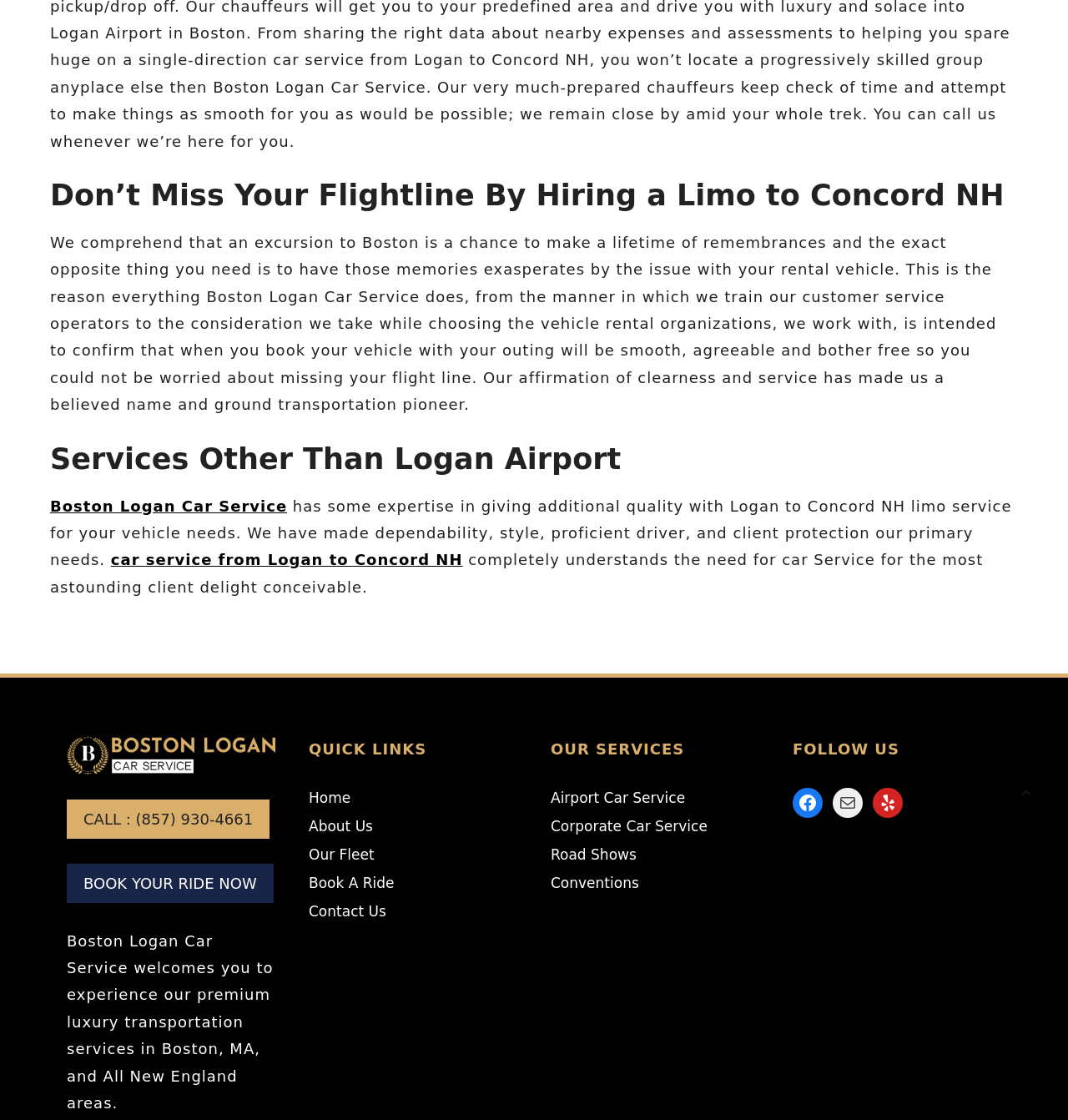Please identify the bounding box coordinates of the area that needs to be clicked to fulfill the following instruction: "Scroll back to top."

[0.945, 0.693, 0.977, 0.723]